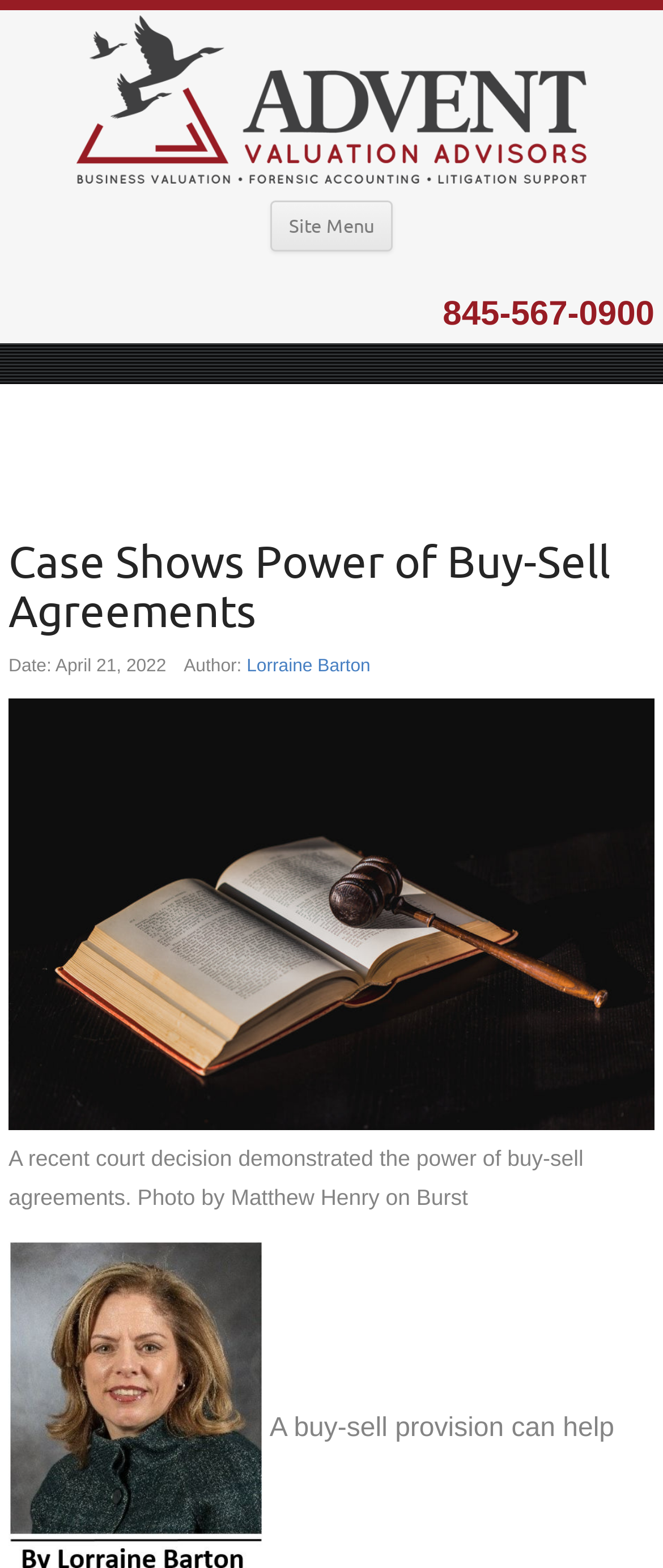Please provide the bounding box coordinates for the UI element as described: "Lorraine Barton". The coordinates must be four floats between 0 and 1, represented as [left, top, right, bottom].

[0.372, 0.418, 0.559, 0.431]